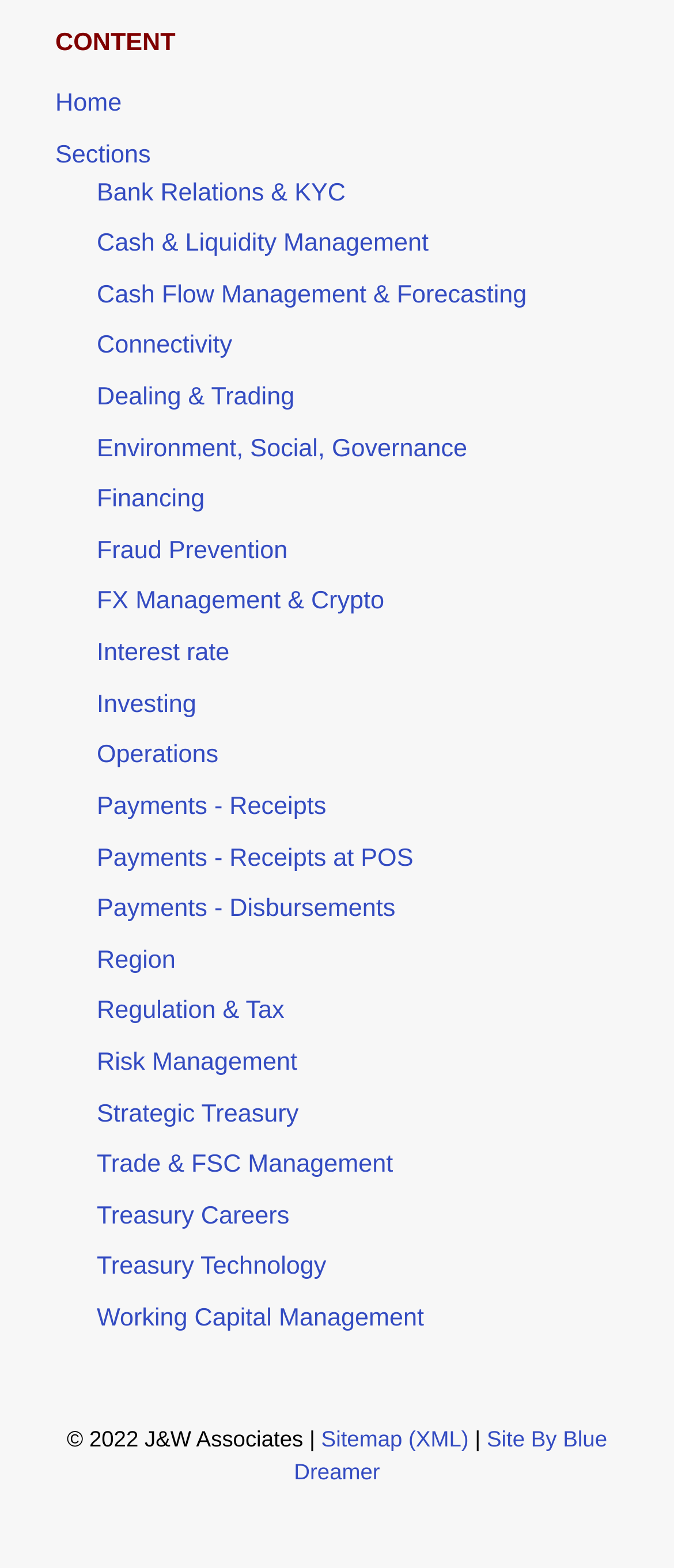How many links are at the bottom of the webpage?
Using the information presented in the image, please offer a detailed response to the question.

I counted the number of links at the bottom of the webpage and found three links: 'Sitemap (XML)', 'Site By Blue Dreamer', and the copyright link.